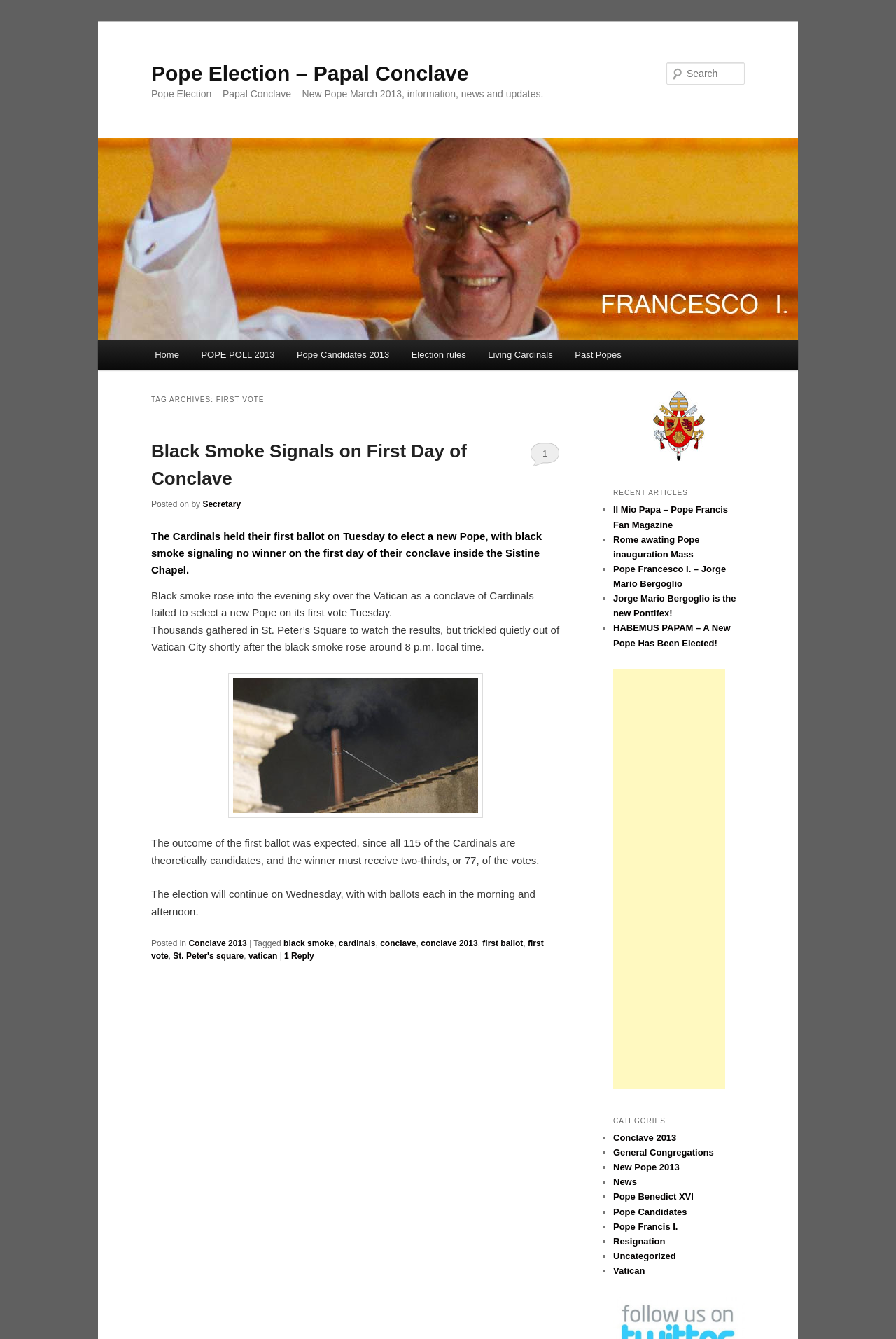Identify the bounding box coordinates of the clickable region required to complete the instruction: "read about pope election". The coordinates should be given as four float numbers within the range of 0 and 1, i.e., [left, top, right, bottom].

[0.169, 0.319, 0.625, 0.372]